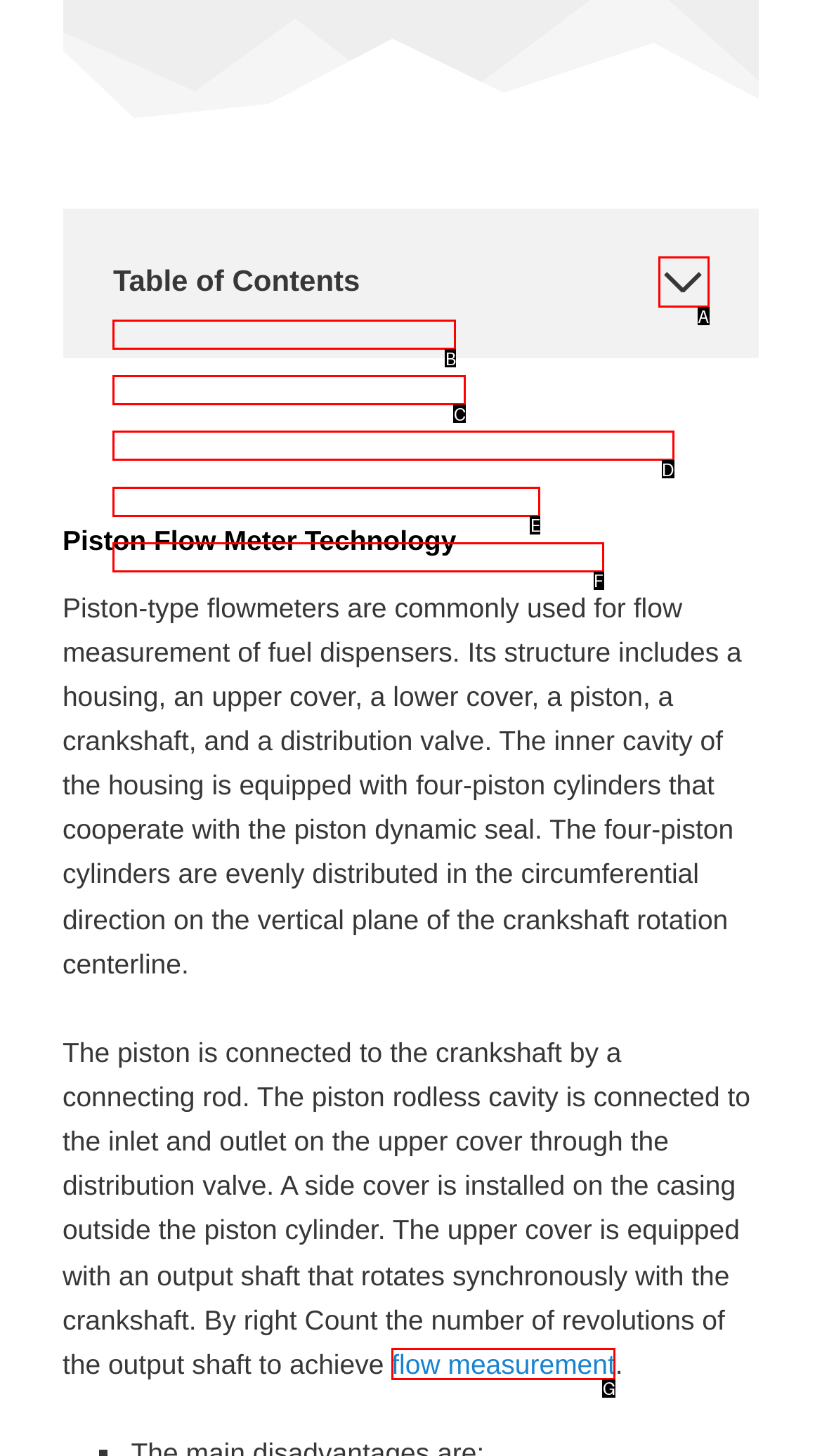Select the HTML element that corresponds to the description: Piston flow meter technology. Answer with the letter of the matching option directly from the choices given.

C